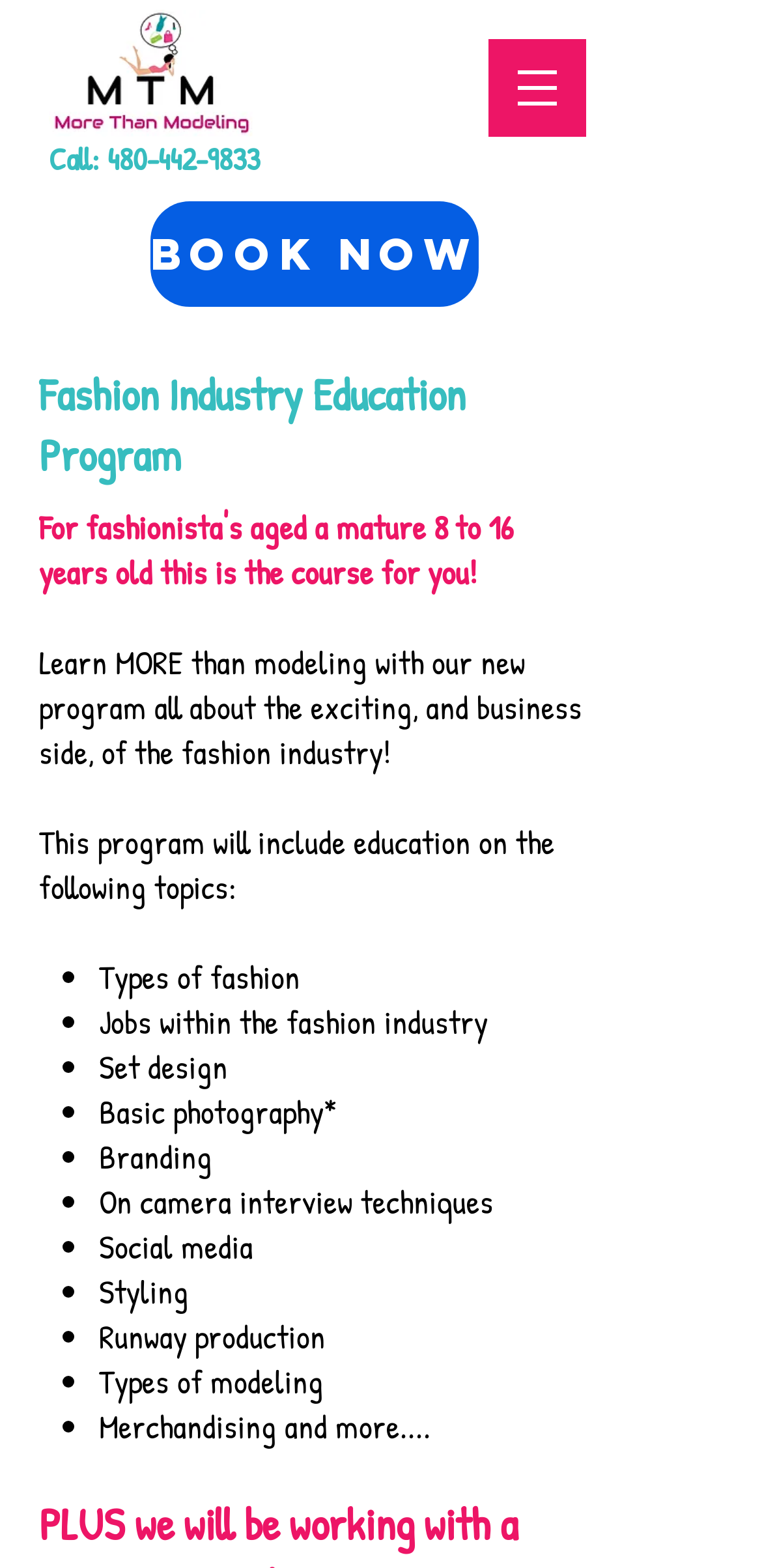What is the button on the top right side of the webpage for?
Answer the question with a single word or phrase by looking at the picture.

To open a menu